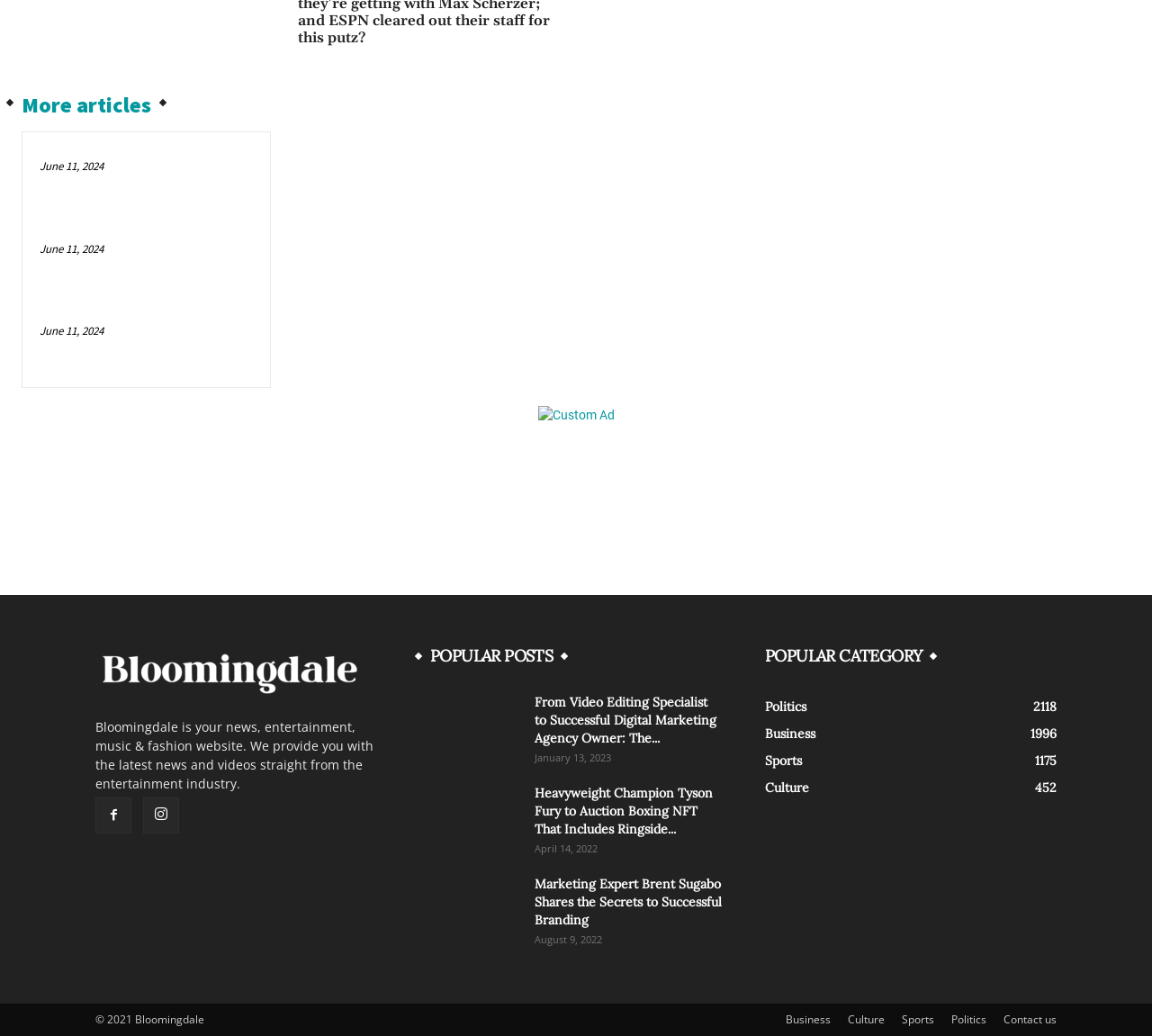Answer this question using a single word or a brief phrase:
What is the name of this website?

Bloomingdale